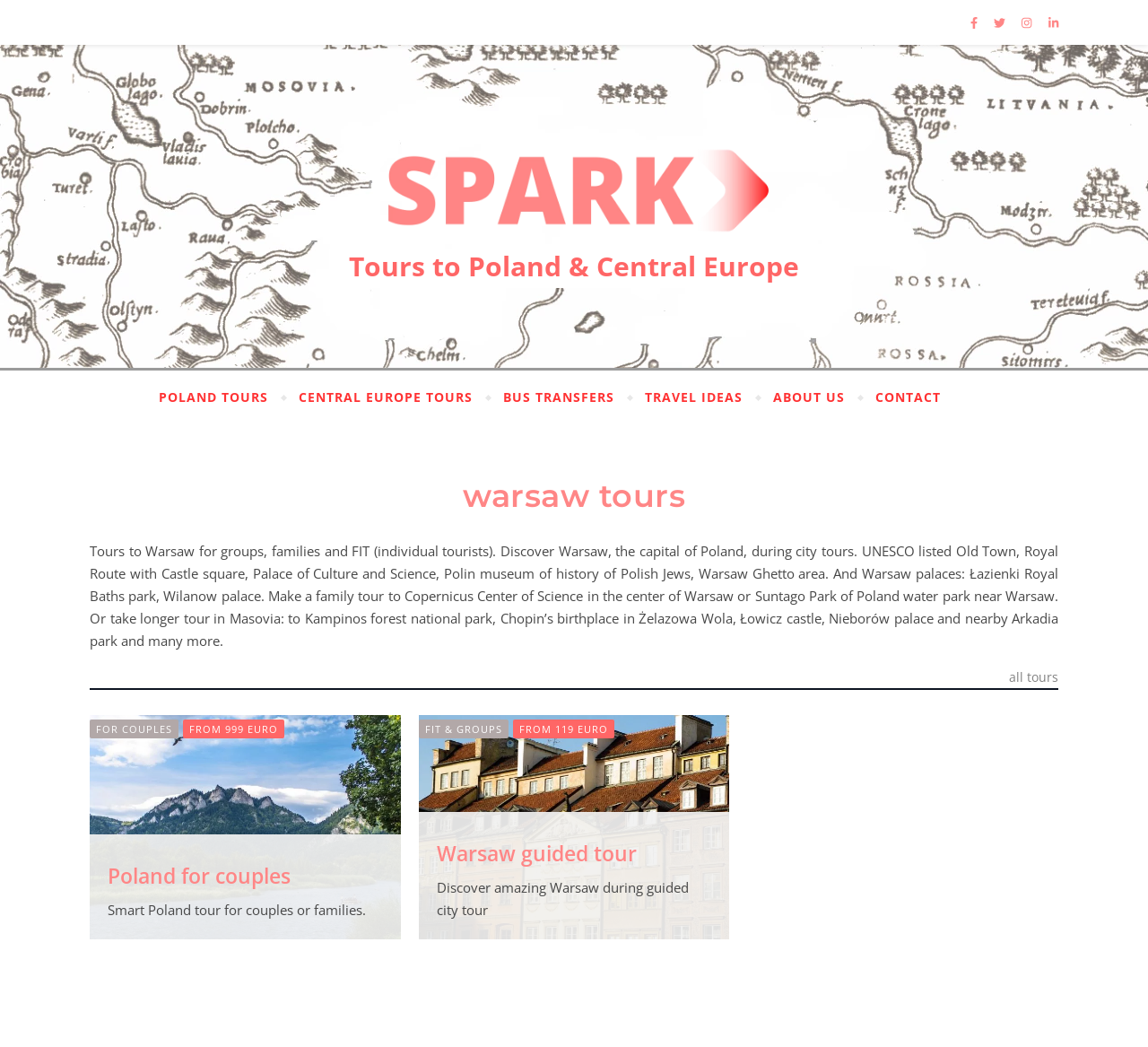Determine the bounding box coordinates of the clickable element to complete this instruction: "Discover Central Europe tours". Provide the coordinates in the format of four float numbers between 0 and 1, [left, top, right, bottom].

[0.246, 0.354, 0.425, 0.405]